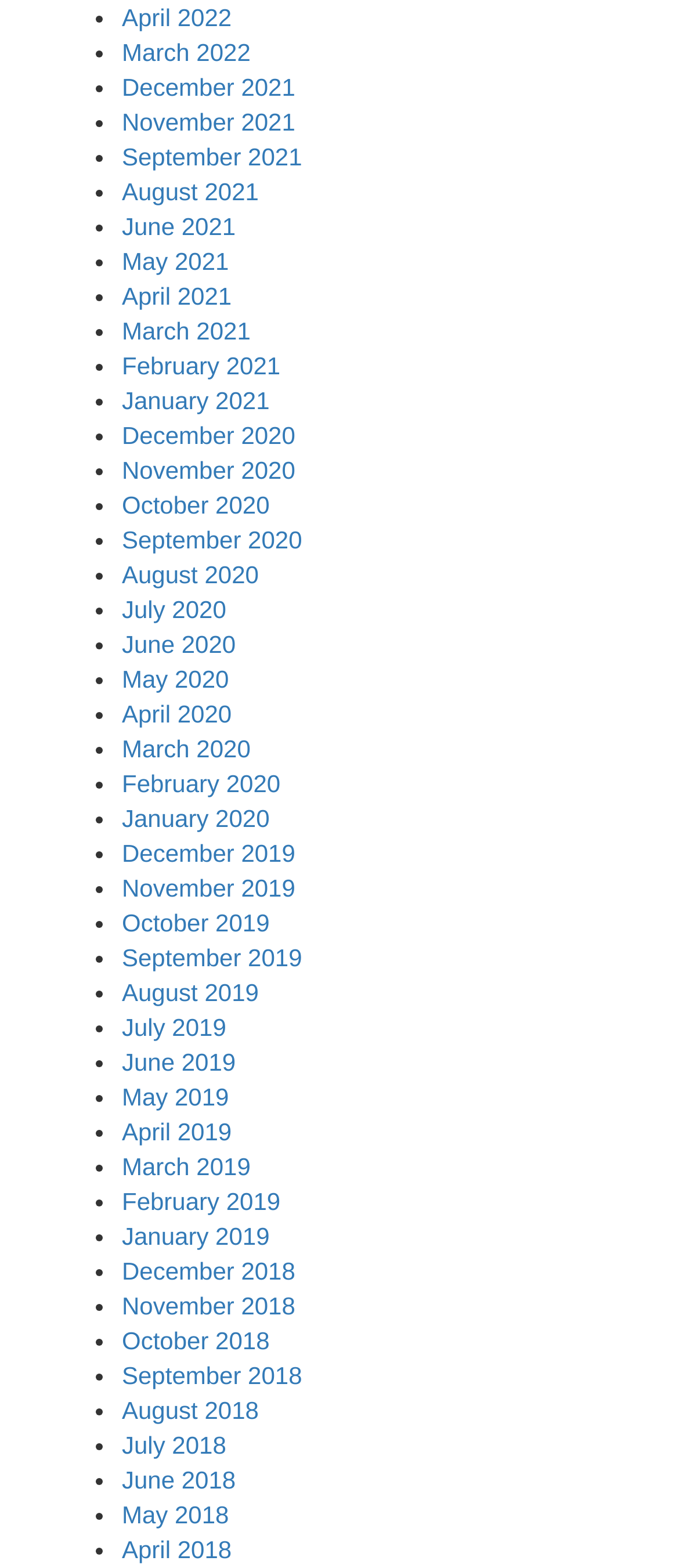What is the earliest month listed? Based on the image, give a response in one word or a short phrase.

December 2018